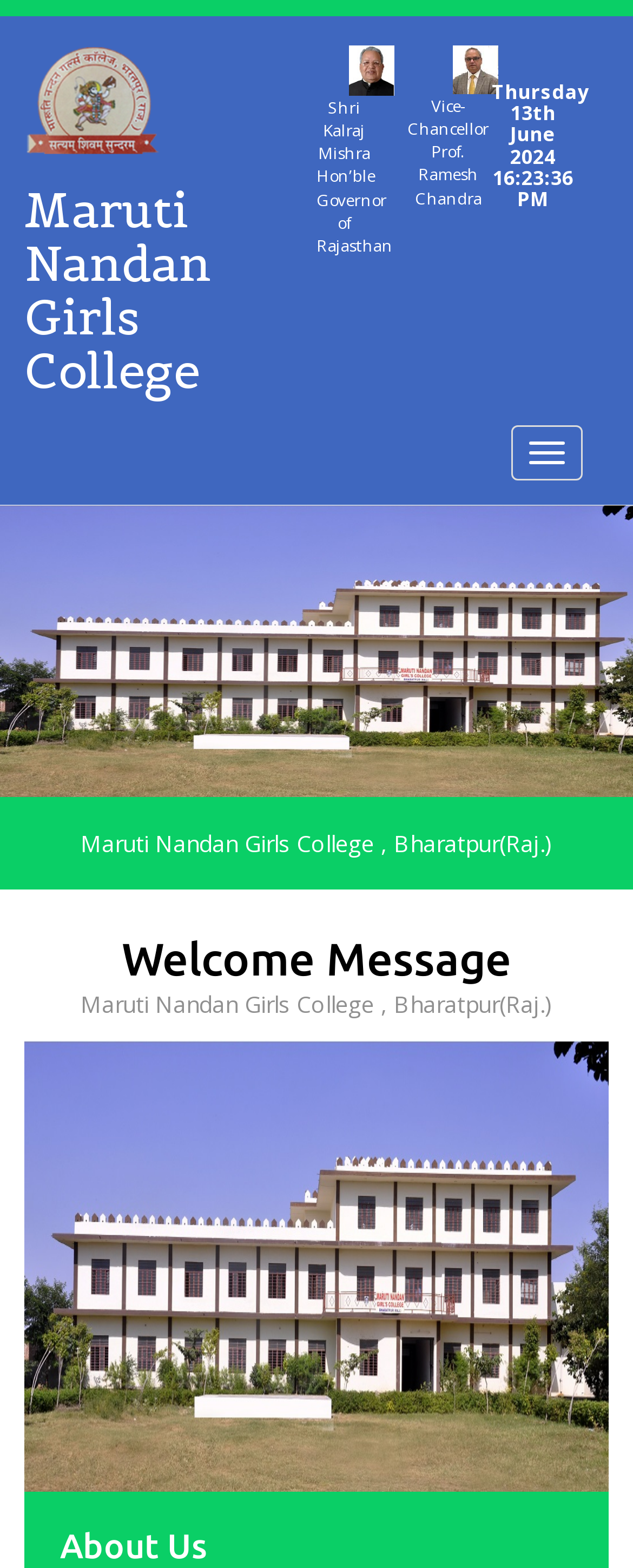What is the welcome message section title?
Look at the image and respond to the question as thoroughly as possible.

The welcome message section title can be found in the heading element at the middle of the page, which reads 'Welcome Message'.